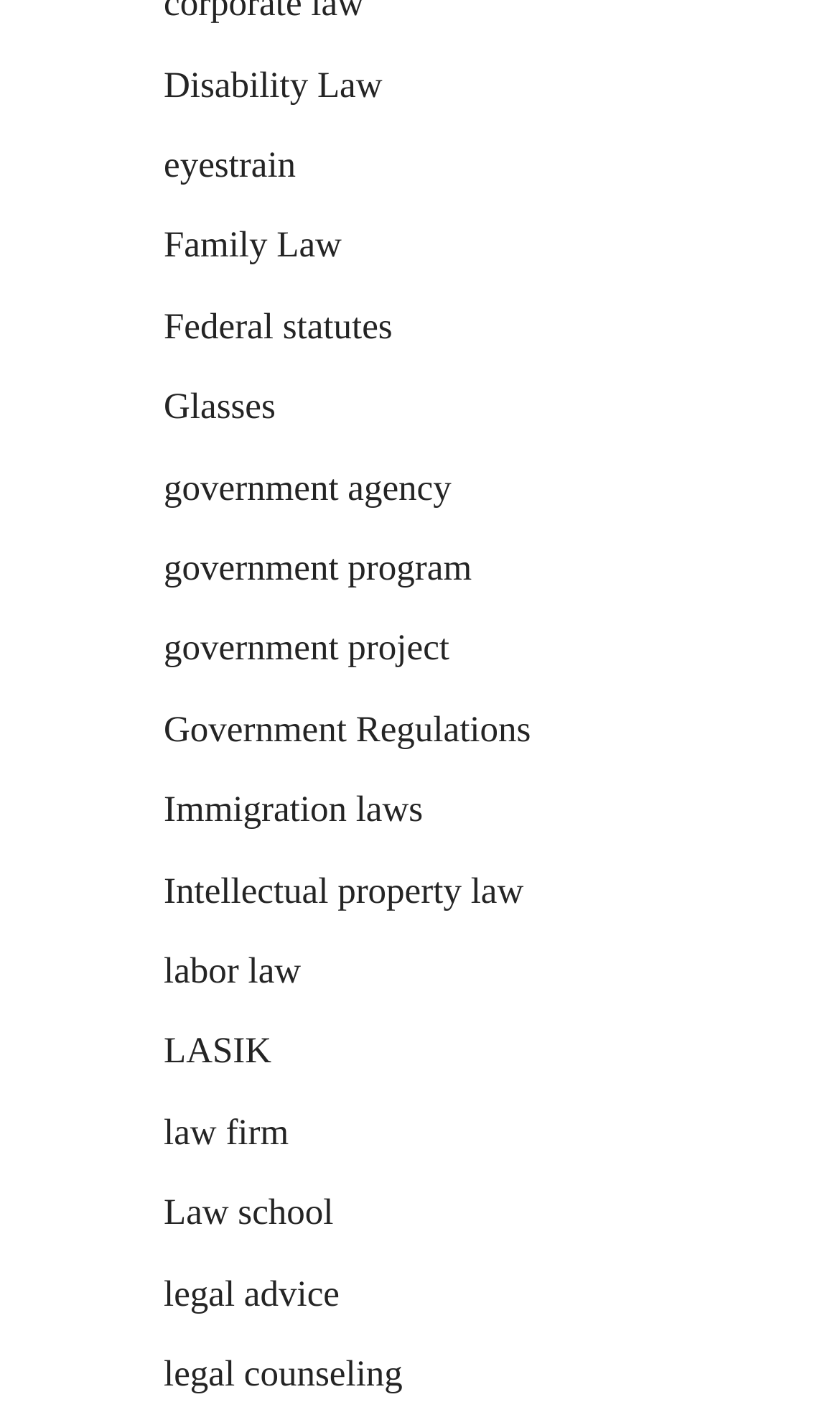Based on the element description: "LASIK", identify the bounding box coordinates for this UI element. The coordinates must be four float numbers between 0 and 1, listed as [left, top, right, bottom].

[0.195, 0.723, 0.323, 0.752]